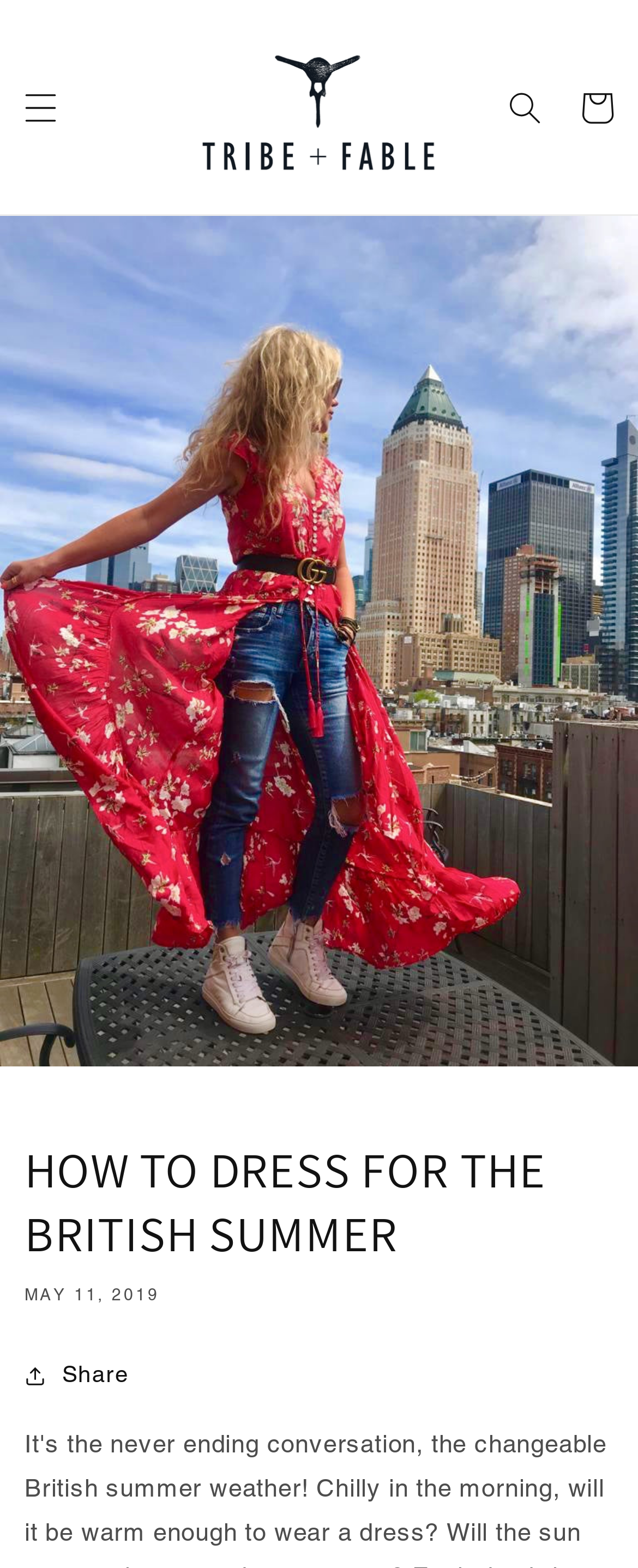Can users share the article?
Provide a comprehensive and detailed answer to the question.

I discovered a button element with the text 'Share' which suggests that users can share the article on social media or other platforms.